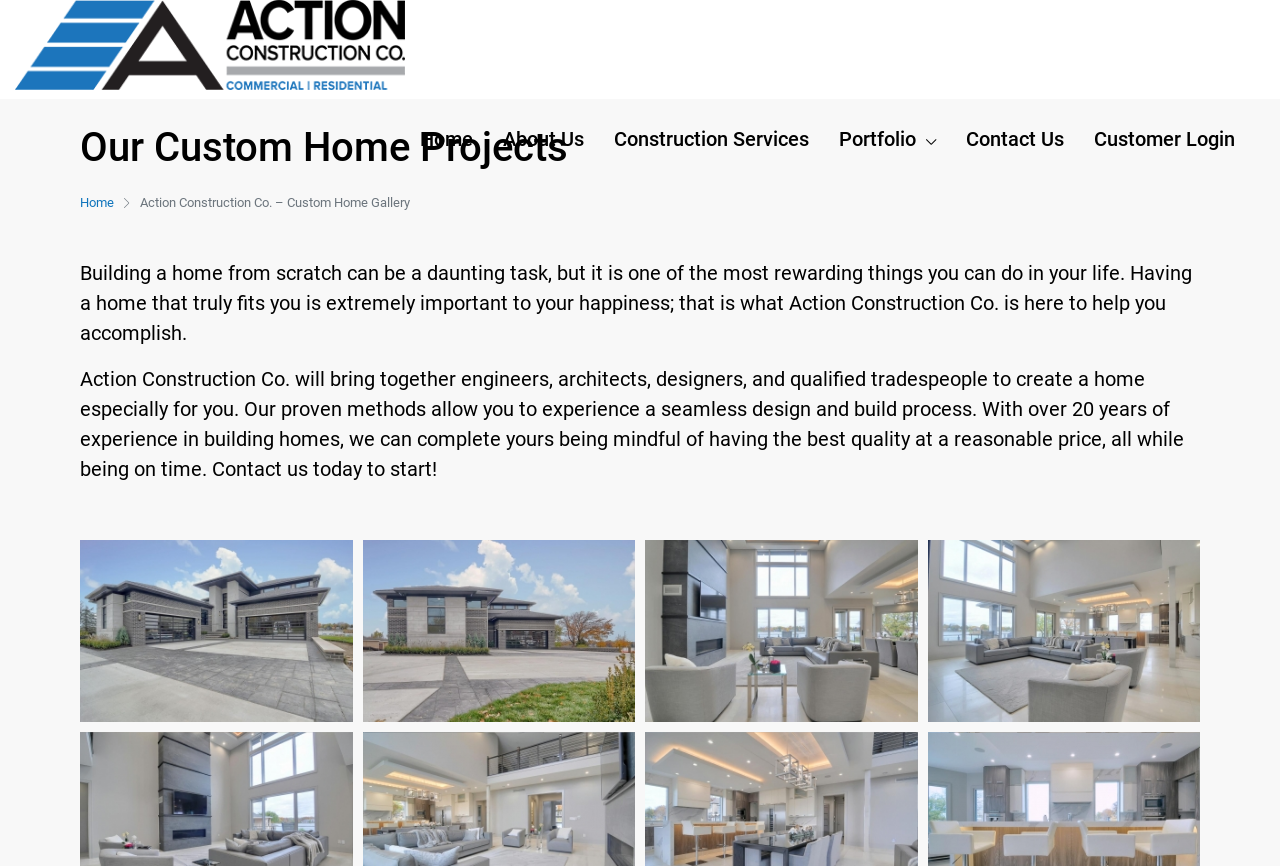Please determine the bounding box coordinates of the element's region to click for the following instruction: "view the first custom home project".

[0.062, 0.624, 0.275, 0.833]